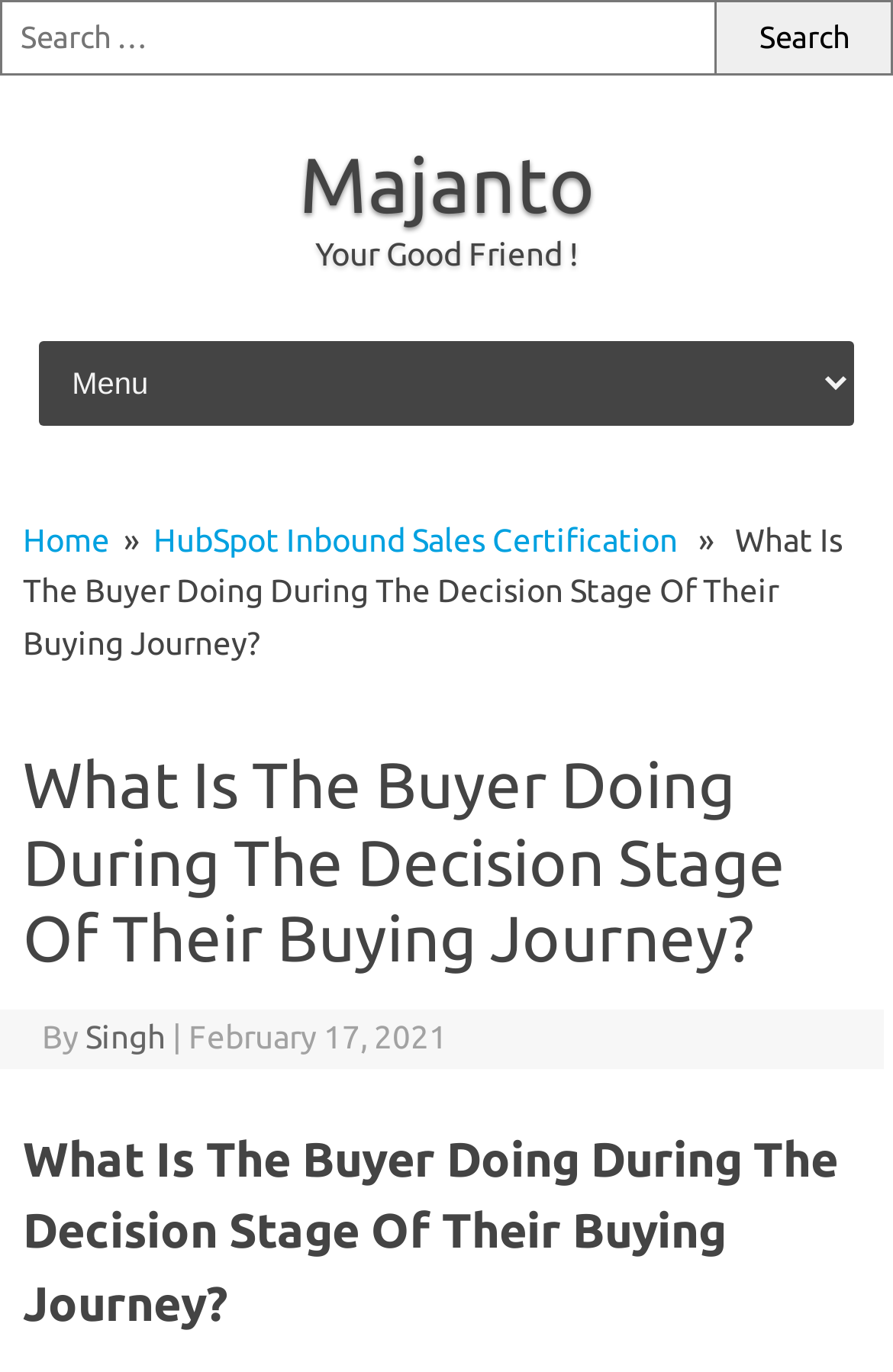Find the bounding box coordinates of the clickable element required to execute the following instruction: "go to HubSpot Inbound Sales Certification". Provide the coordinates as four float numbers between 0 and 1, i.e., [left, top, right, bottom].

[0.172, 0.38, 0.759, 0.407]